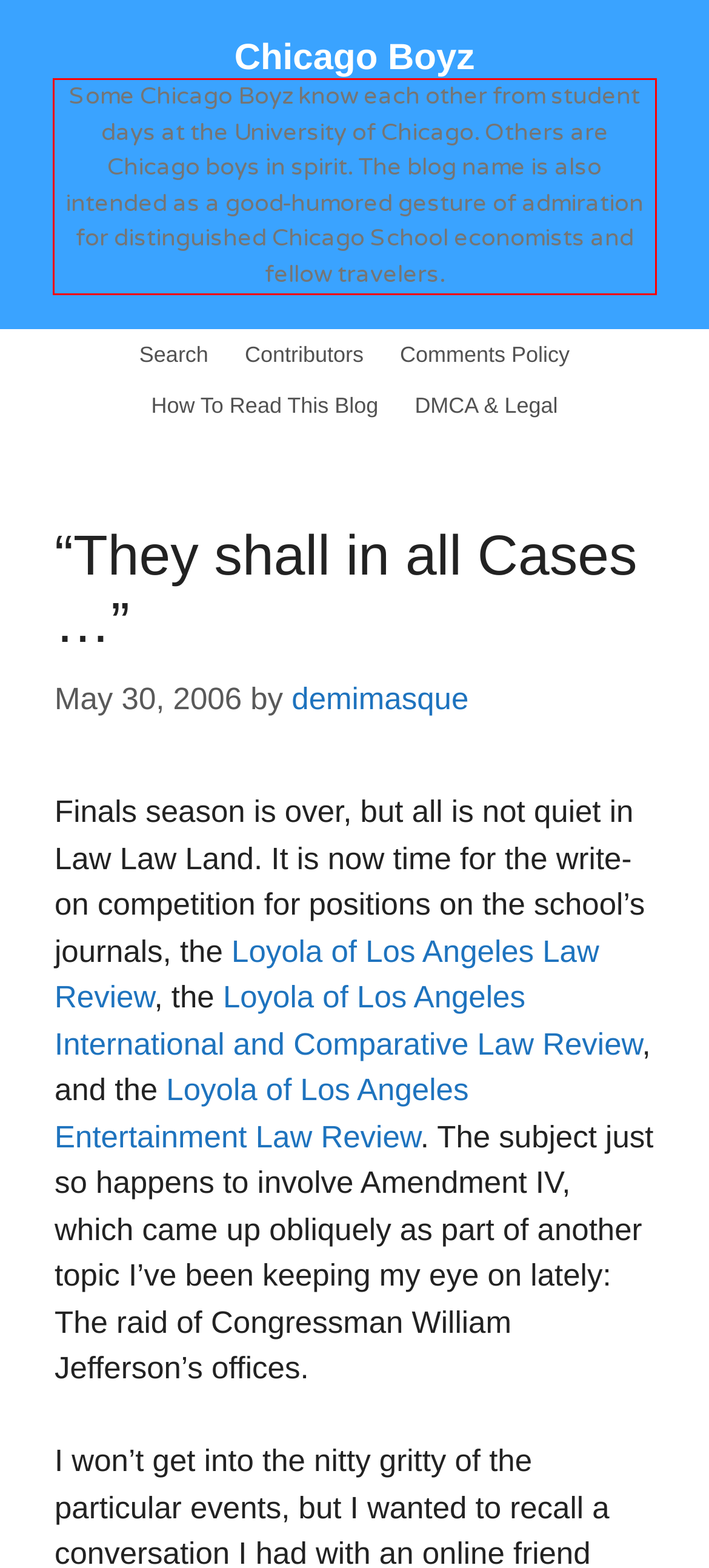Please perform OCR on the text within the red rectangle in the webpage screenshot and return the text content.

Some Chicago Boyz know each other from student days at the University of Chicago. Others are Chicago boys in spirit. The blog name is also intended as a good-humored gesture of admiration for distinguished Chicago School economists and fellow travelers.